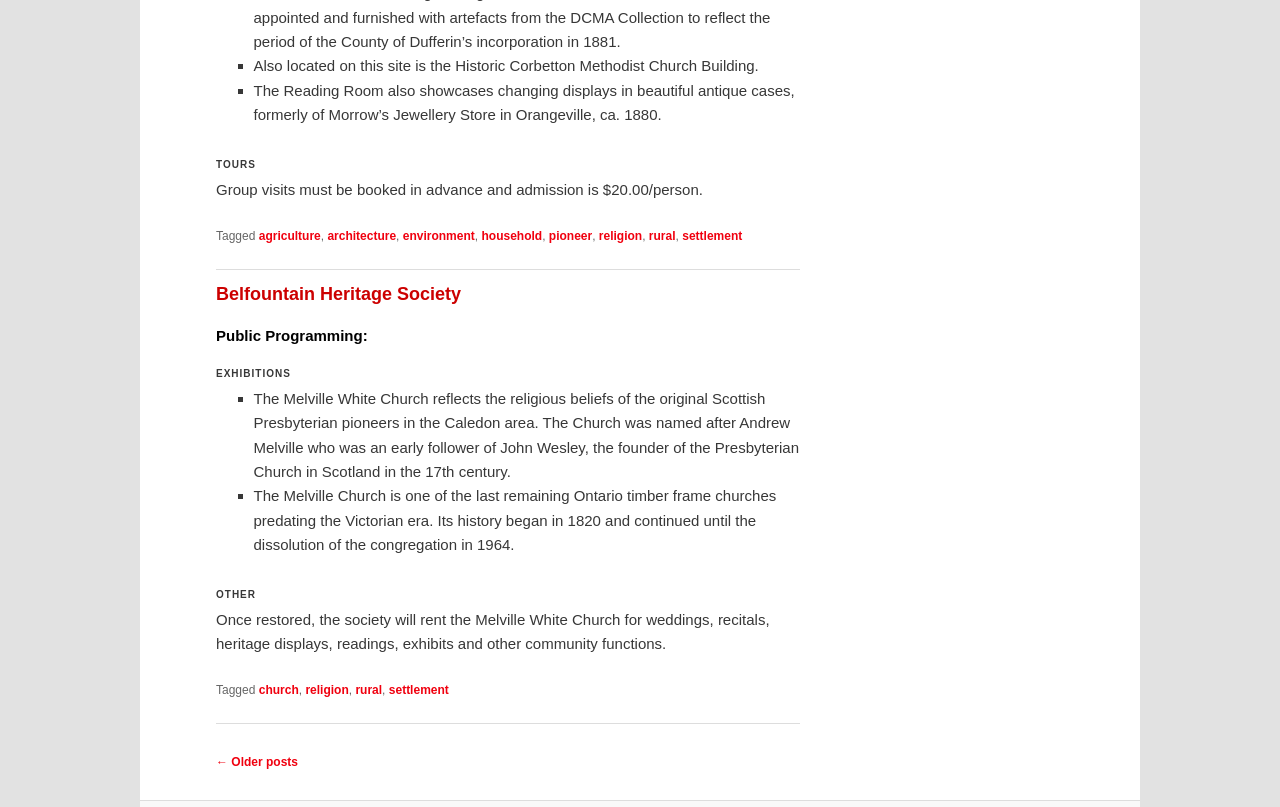What is the name of the church mentioned in the webpage?
Refer to the image and provide a one-word or short phrase answer.

Melville White Church